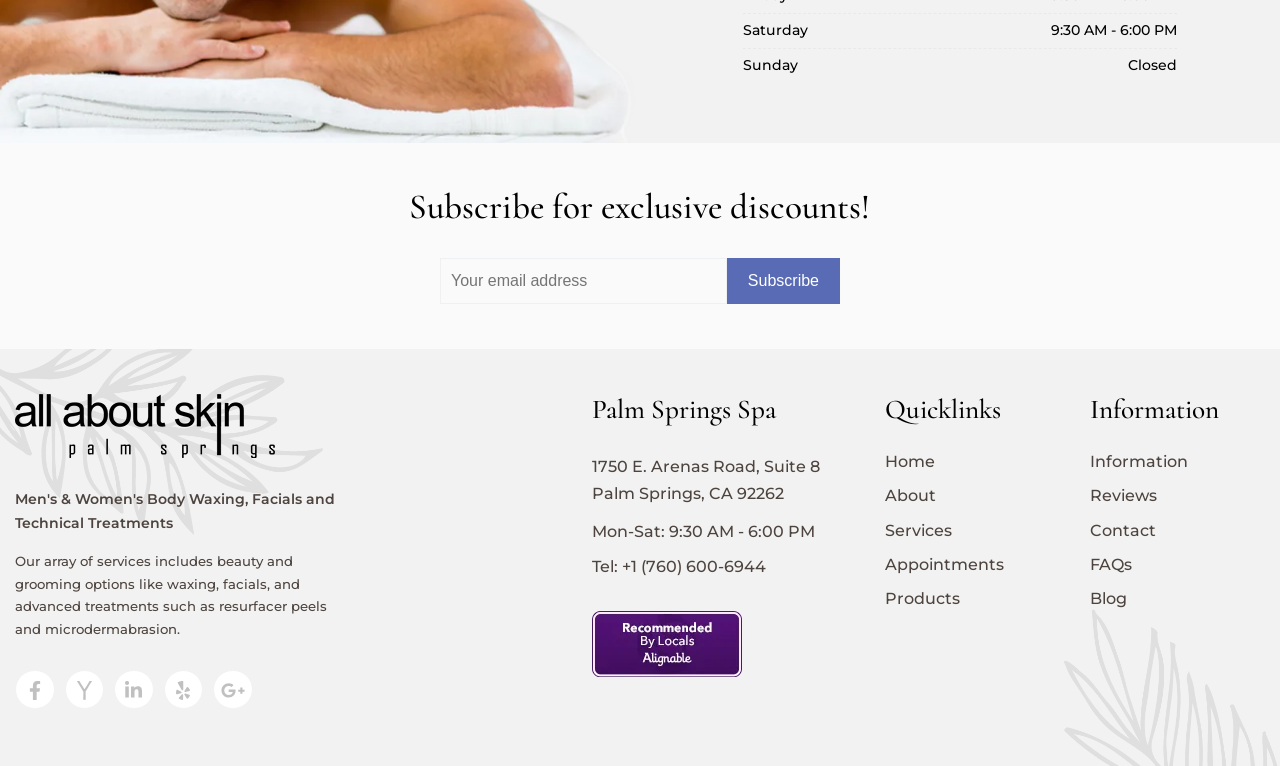Identify the bounding box coordinates for the UI element described as follows: "name="EMAIL" placeholder="Your email address"". Ensure the coordinates are four float numbers between 0 and 1, formatted as [left, top, right, bottom].

[0.344, 0.337, 0.568, 0.397]